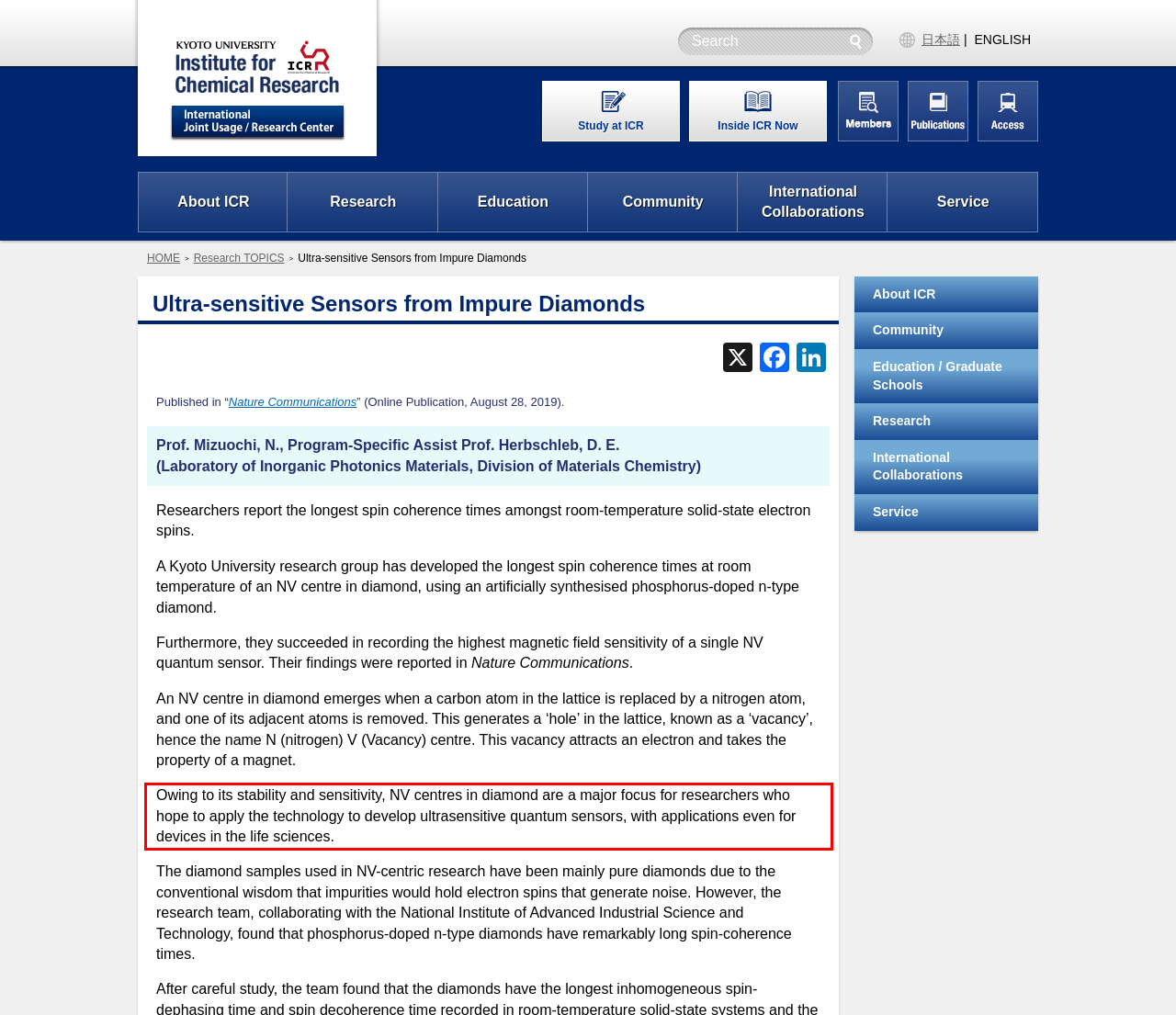Observe the screenshot of the webpage that includes a red rectangle bounding box. Conduct OCR on the content inside this red bounding box and generate the text.

Owing to its stability and sensitivity, NV centres in diamond are a major focus for researchers who hope to apply the technology to develop ultrasensitive quantum sensors, with applications even for devices in the life sciences.